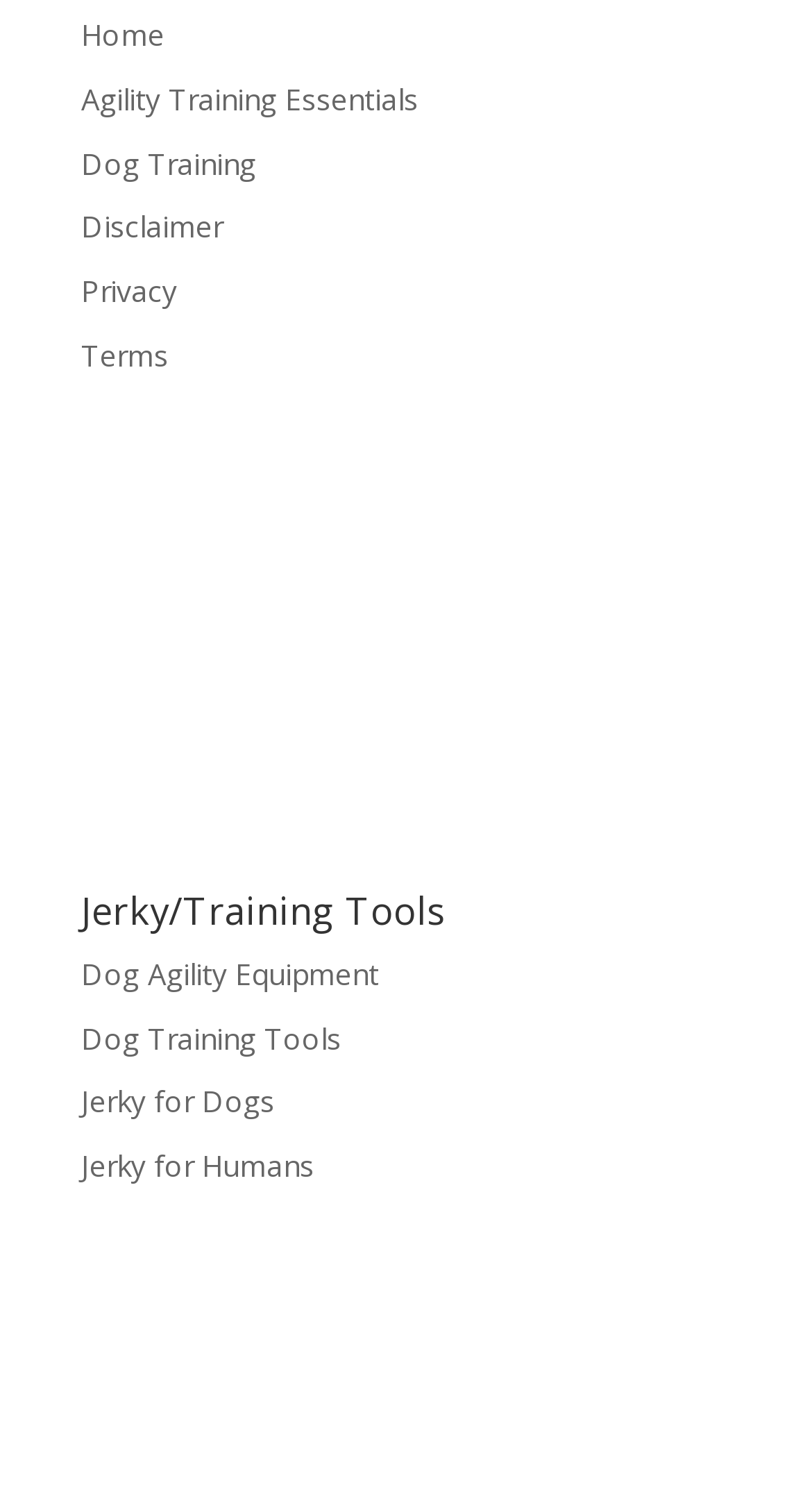What is the purpose of the 'Disclaimer' link?
Analyze the screenshot and provide a detailed answer to the question.

The 'Disclaimer' link is typically used to provide legal information or disclaimers about the website or its content, which is a common practice on many websites.